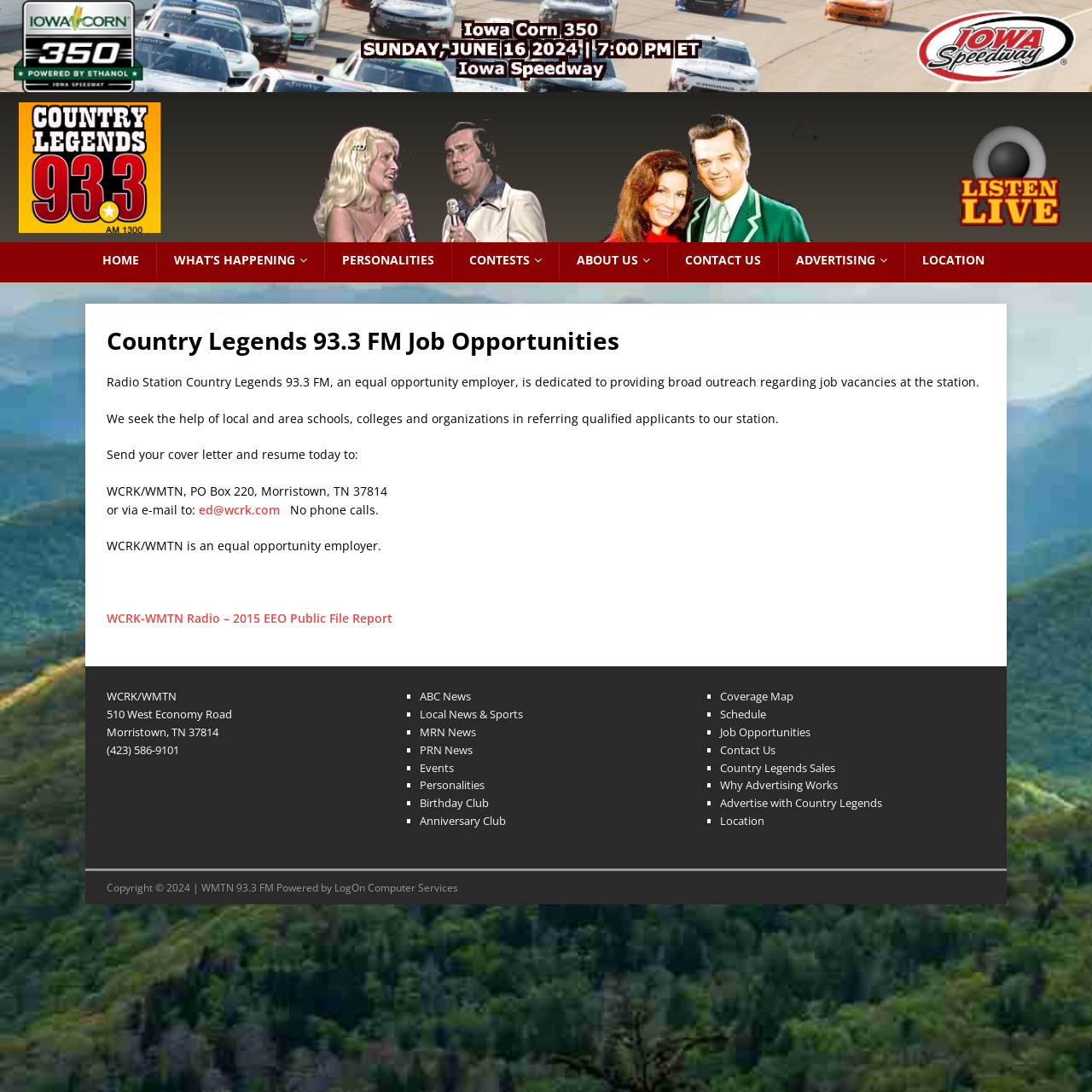Using the webpage screenshot, locate the HTML element that fits the following description and provide its bounding box: "Advertise with Country Legends".

[0.659, 0.728, 0.808, 0.742]